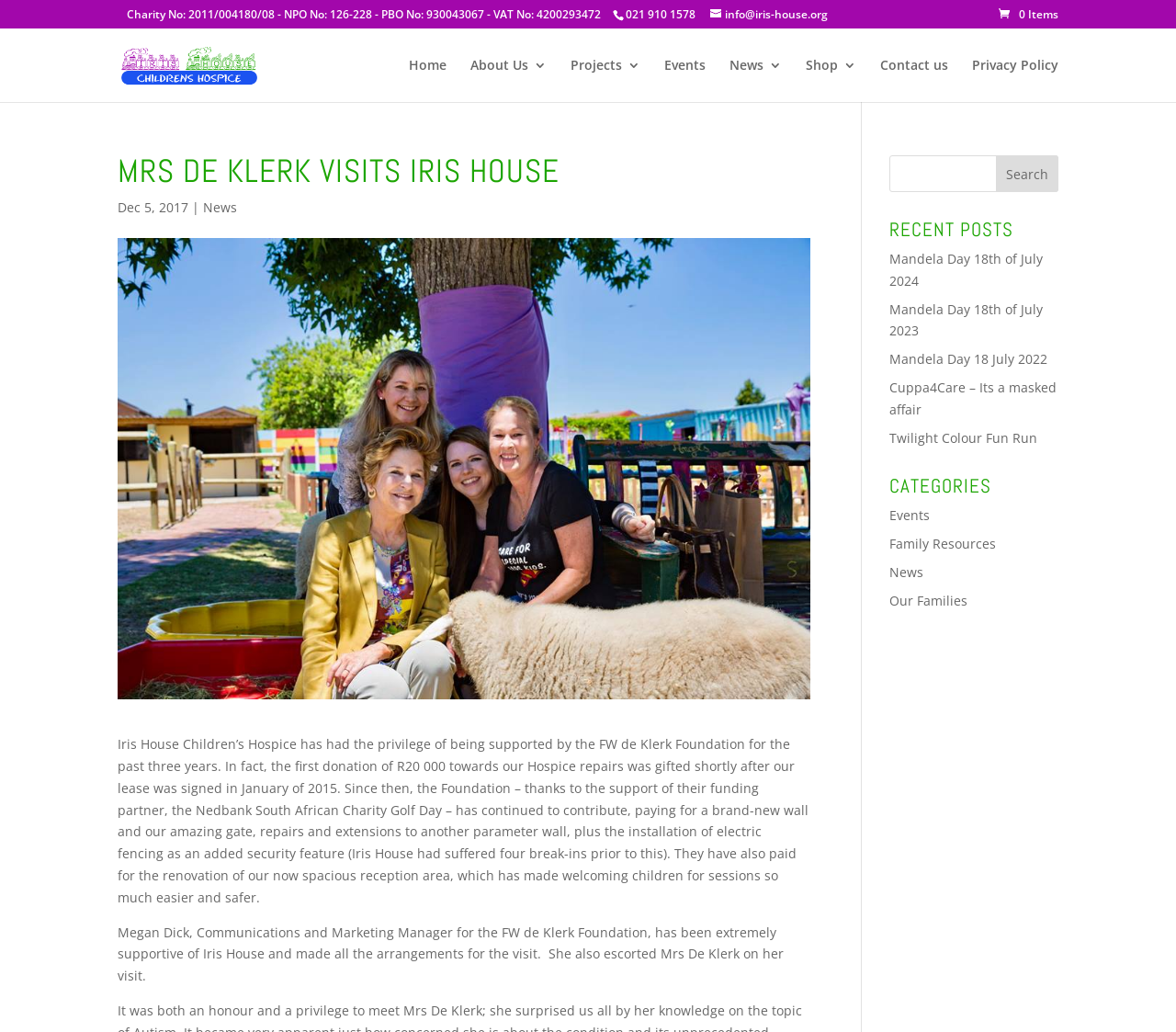Offer an in-depth caption of the entire webpage.

The webpage is about Iris House Children's Hospice, with a focus on a visit from Mrs. De Klerk. At the top of the page, there is a header section with the charity's information, including its registration numbers and contact details. Below this, there is a navigation menu with links to various sections of the website, such as Home, About Us, Projects, Events, News, Shop, and Contact us.

The main content of the page is divided into two sections. On the left, there is a heading "MRS DE KLERK VISITS IRIS HOUSE" followed by a date "Dec 5, 2017" and a link to the News section. Below this, there is a long paragraph of text describing the visit and the support provided by the FW de Klerk Foundation to Iris House Children's Hospice.

On the right side of the page, there is a search bar with a button and a heading "RECENT POSTS" followed by a list of links to recent news articles, including "Mandela Day 18th of July 2024", "Mandela Day 18th of July 2023", and others. Below this, there is a heading "CATEGORIES" followed by a list of links to categories such as Events, Family Resources, News, and Our Families.

There is also an image of the Iris House Children's Hospice logo at the top left of the page, and a link to the Iris House Children's Hospice website at the top right.